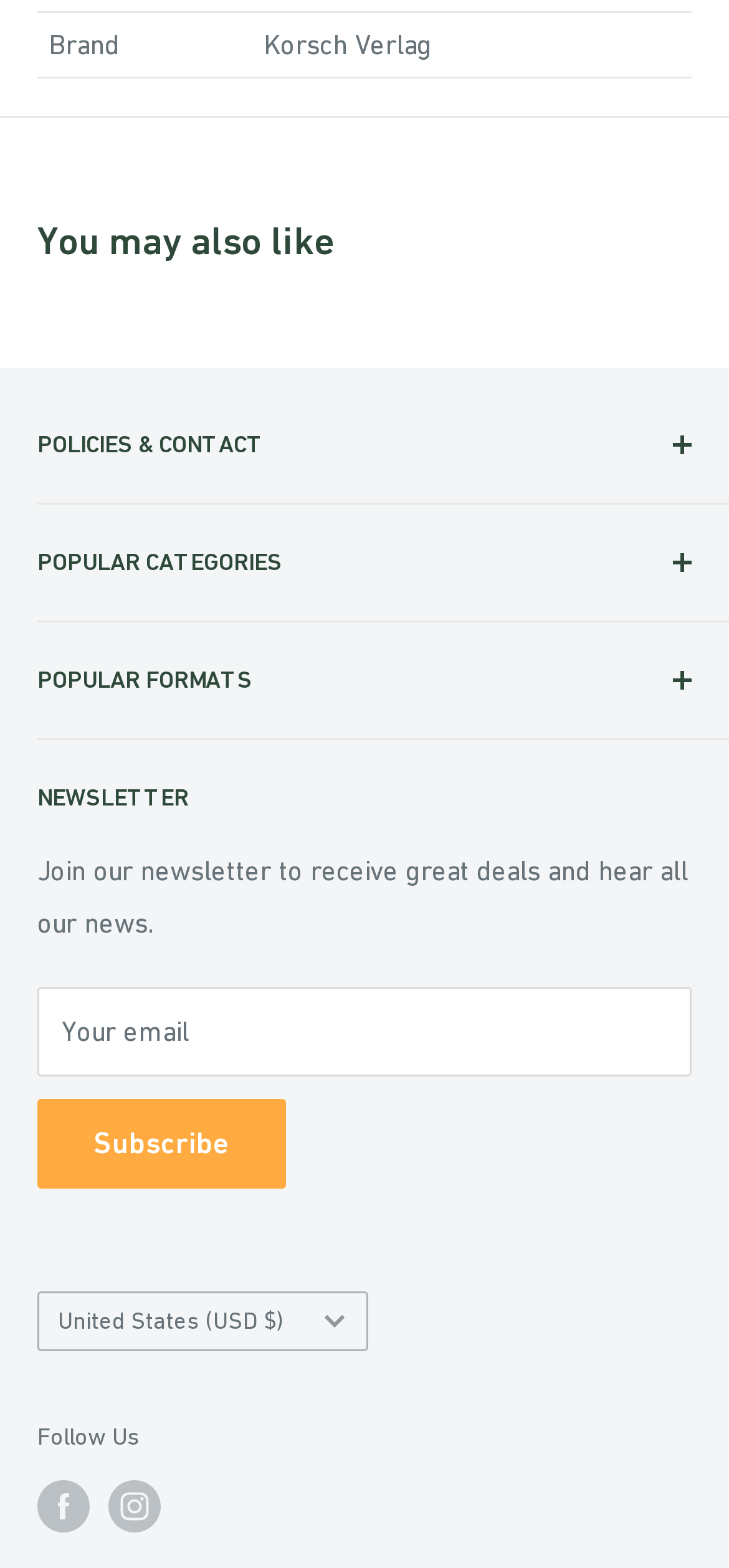Identify the bounding box of the UI element described as follows: "parent_node: Your email name="contact[email]"". Provide the coordinates as four float numbers in the range of 0 to 1 [left, top, right, bottom].

[0.051, 0.586, 0.949, 0.643]